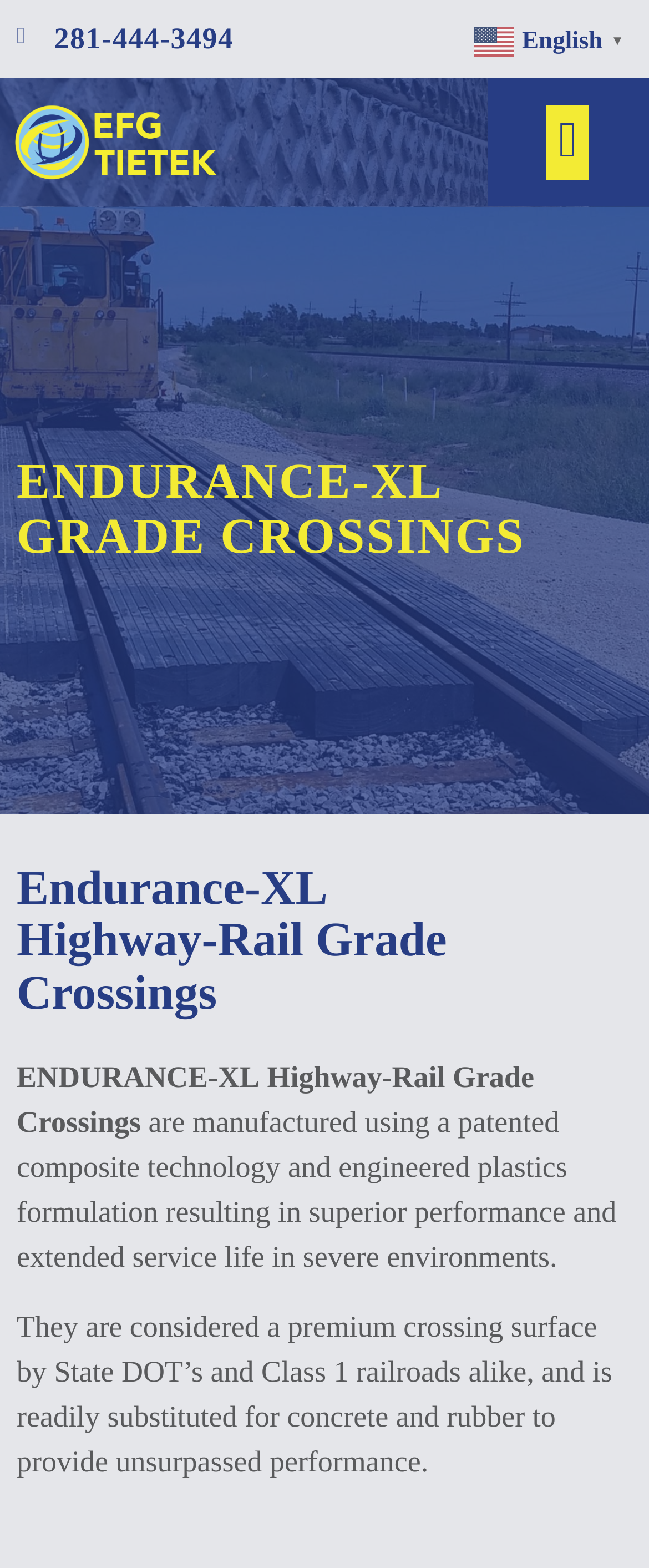Find and generate the main title of the webpage.

ENDURANCE-XL GRADE CROSSINGS